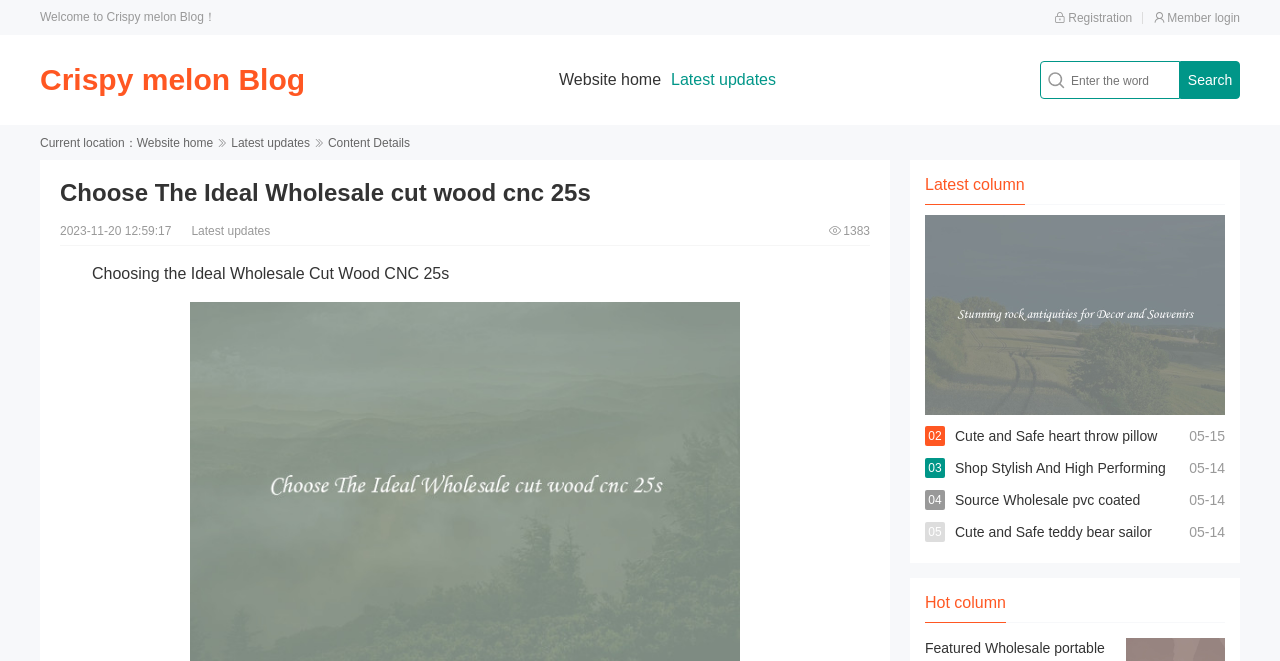Answer briefly with one word or phrase:
What is the category of the article 'Cute and Safe heart throw pillow Perfect for Gifting'?

Latest column